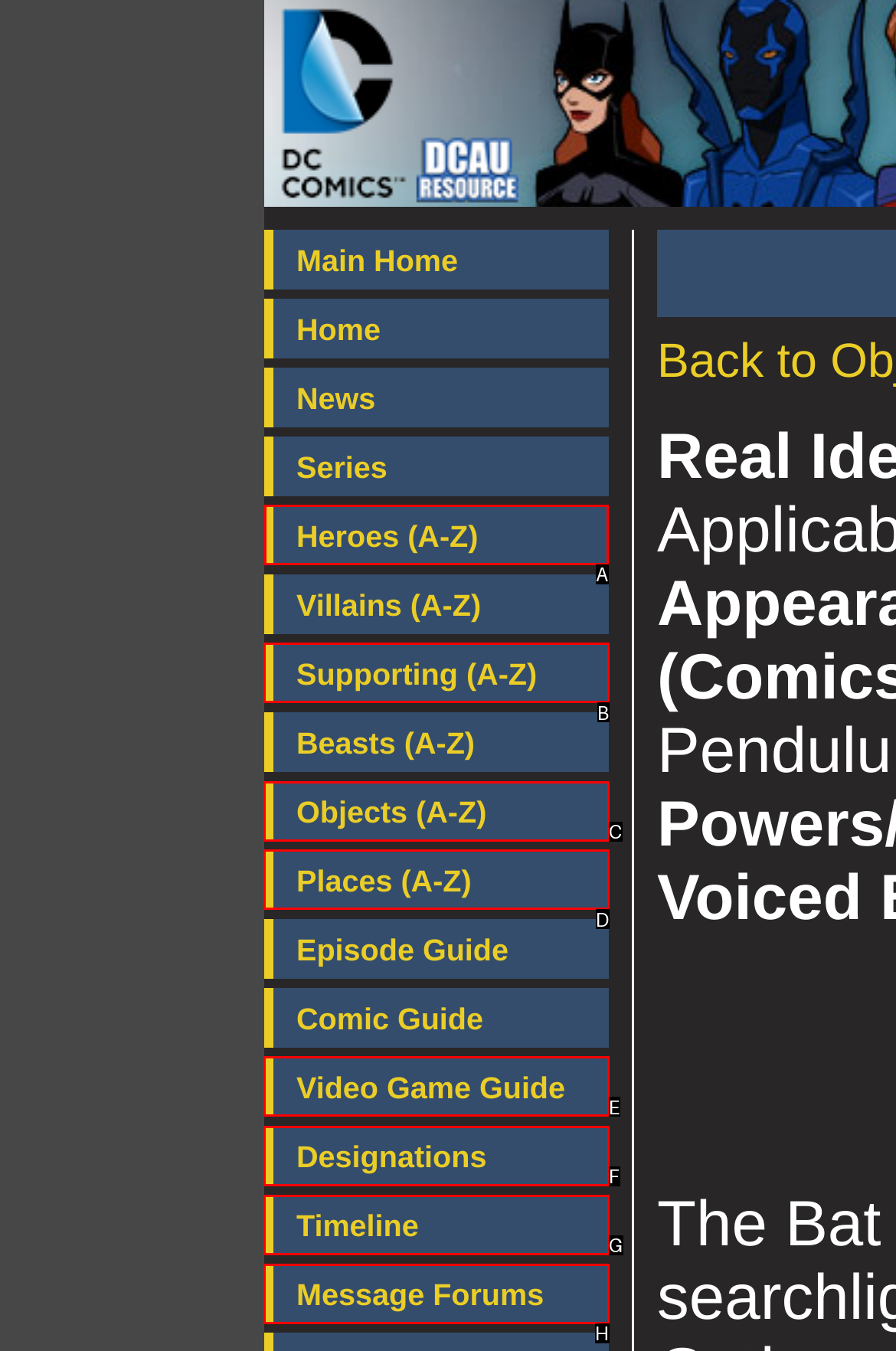Given the task: Read the 'Buy Zee Entertainment Enterprises; Target Of Rs 415: Prabhudas Lilladher' article, point out the letter of the appropriate UI element from the marked options in the screenshot.

None